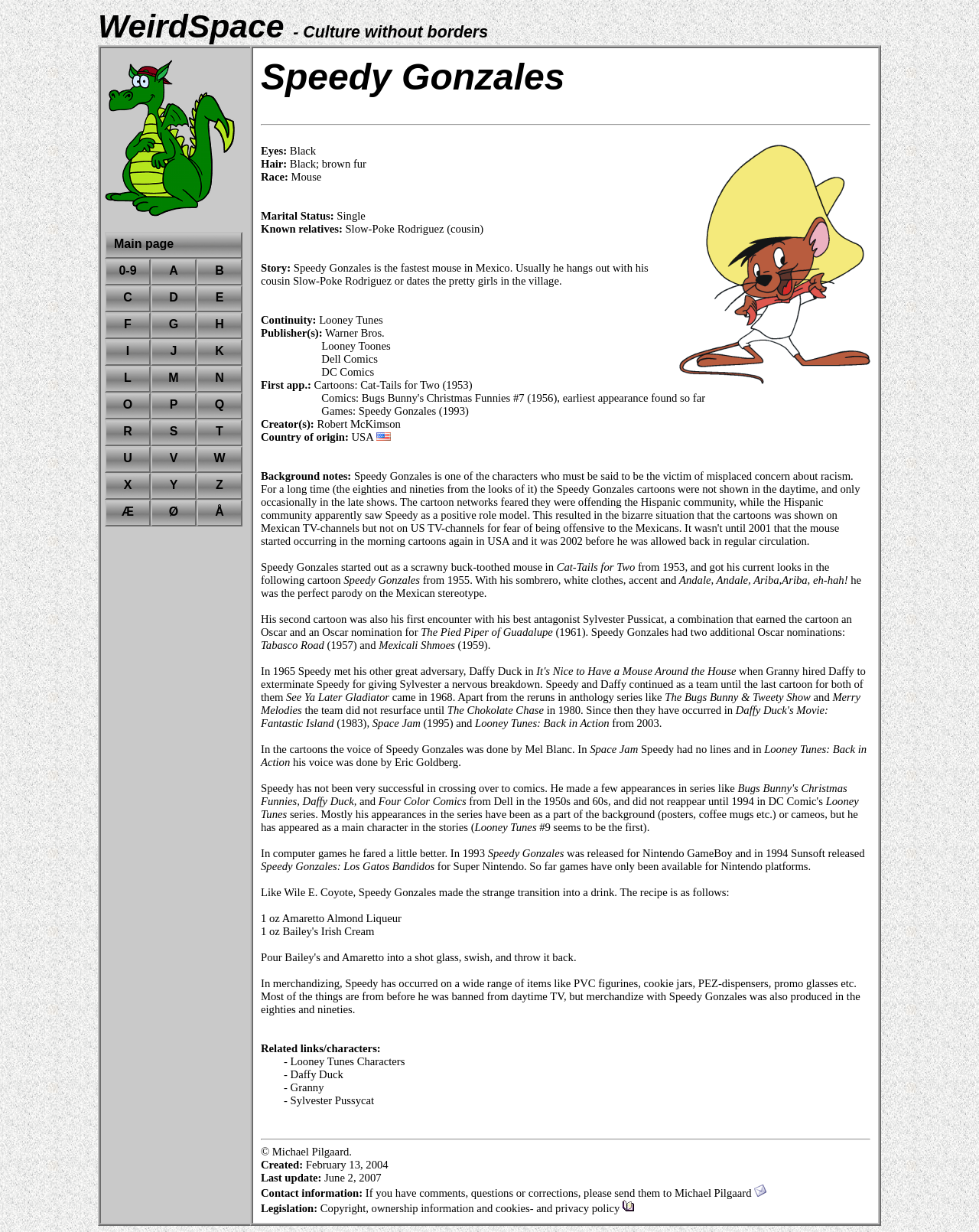Please identify the bounding box coordinates of the region to click in order to complete the given instruction: "Click on the 'Looney Tunes' link". The coordinates should be four float numbers between 0 and 1, i.e., [left, top, right, bottom].

[0.323, 0.254, 0.391, 0.264]